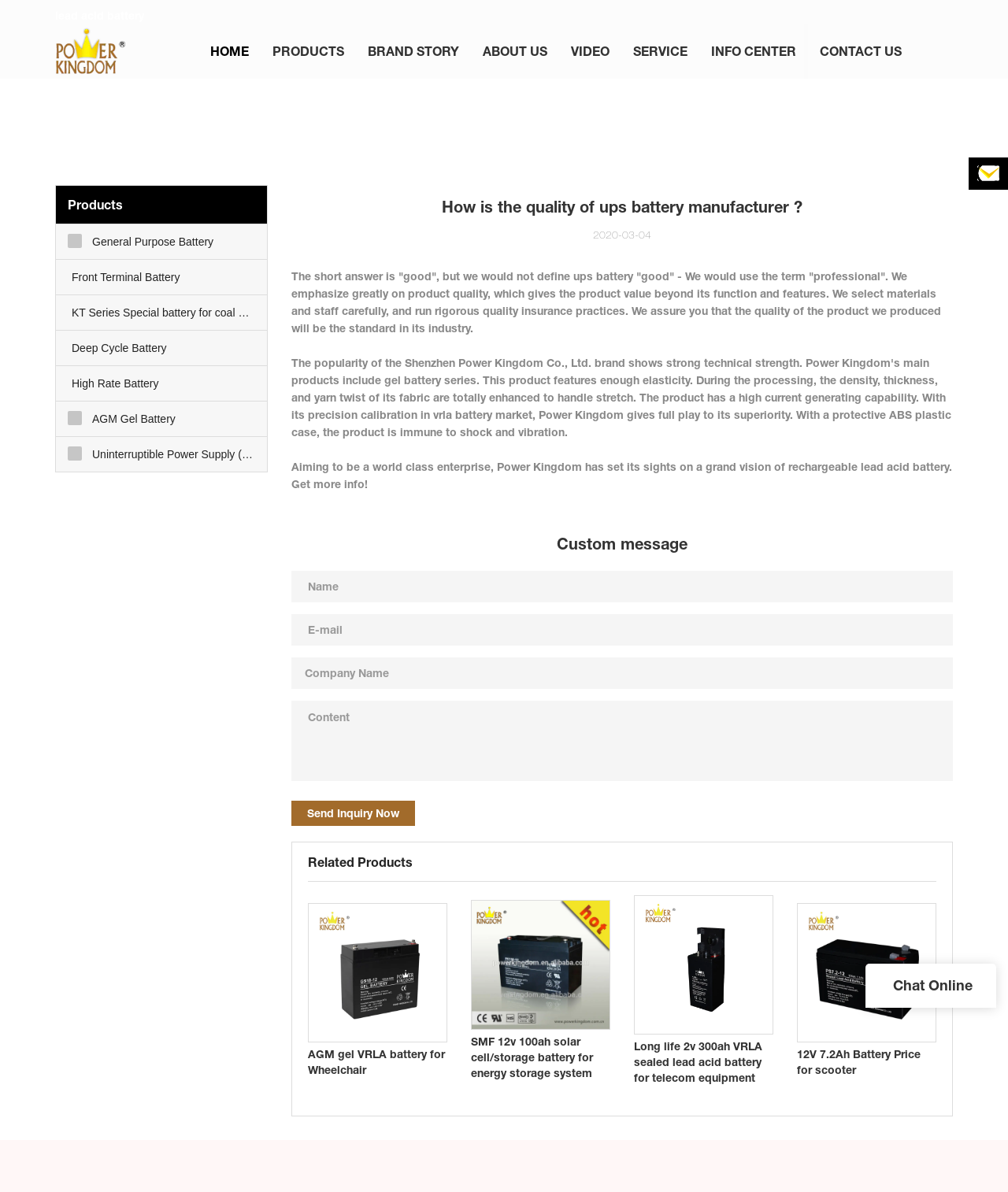Highlight the bounding box of the UI element that corresponds to this description: "General Purpose Battery".

[0.055, 0.188, 0.265, 0.217]